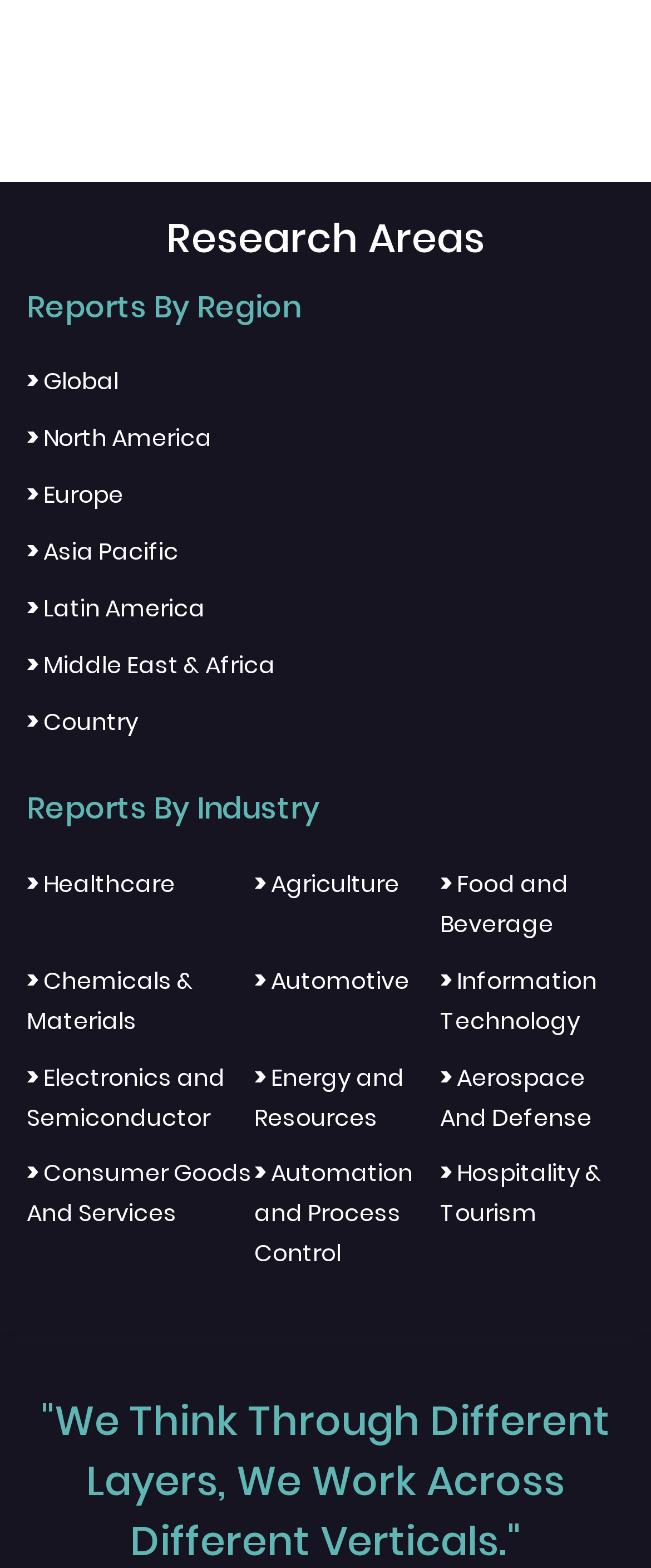Kindly determine the bounding box coordinates of the area that needs to be clicked to fulfill this instruction: "Discover research on consumer goods and services".

[0.041, 0.738, 0.387, 0.784]